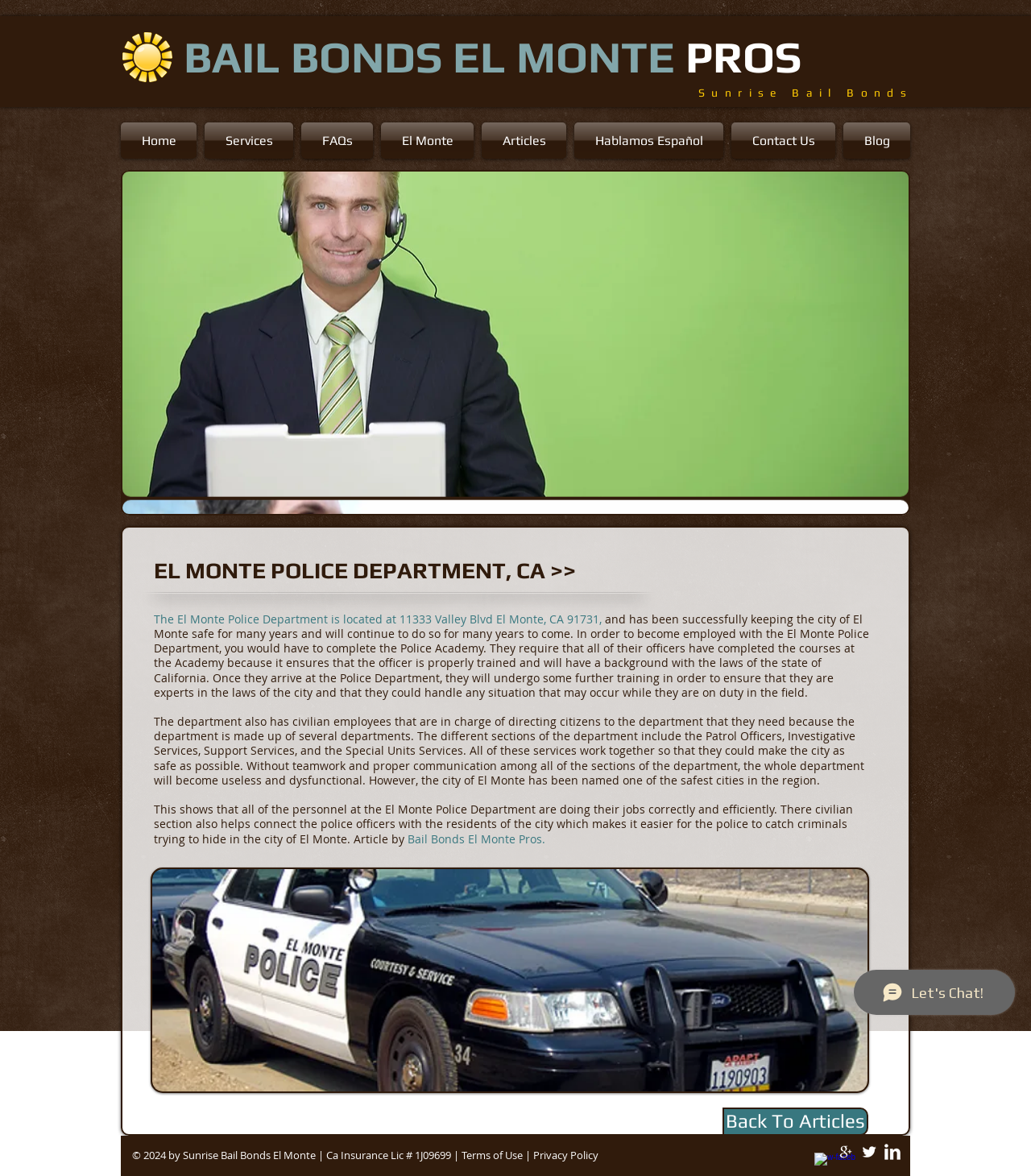What is the address of the El Monte Police Department? Please answer the question using a single word or phrase based on the image.

11333 Valley Blvd El Monte, CA 91731